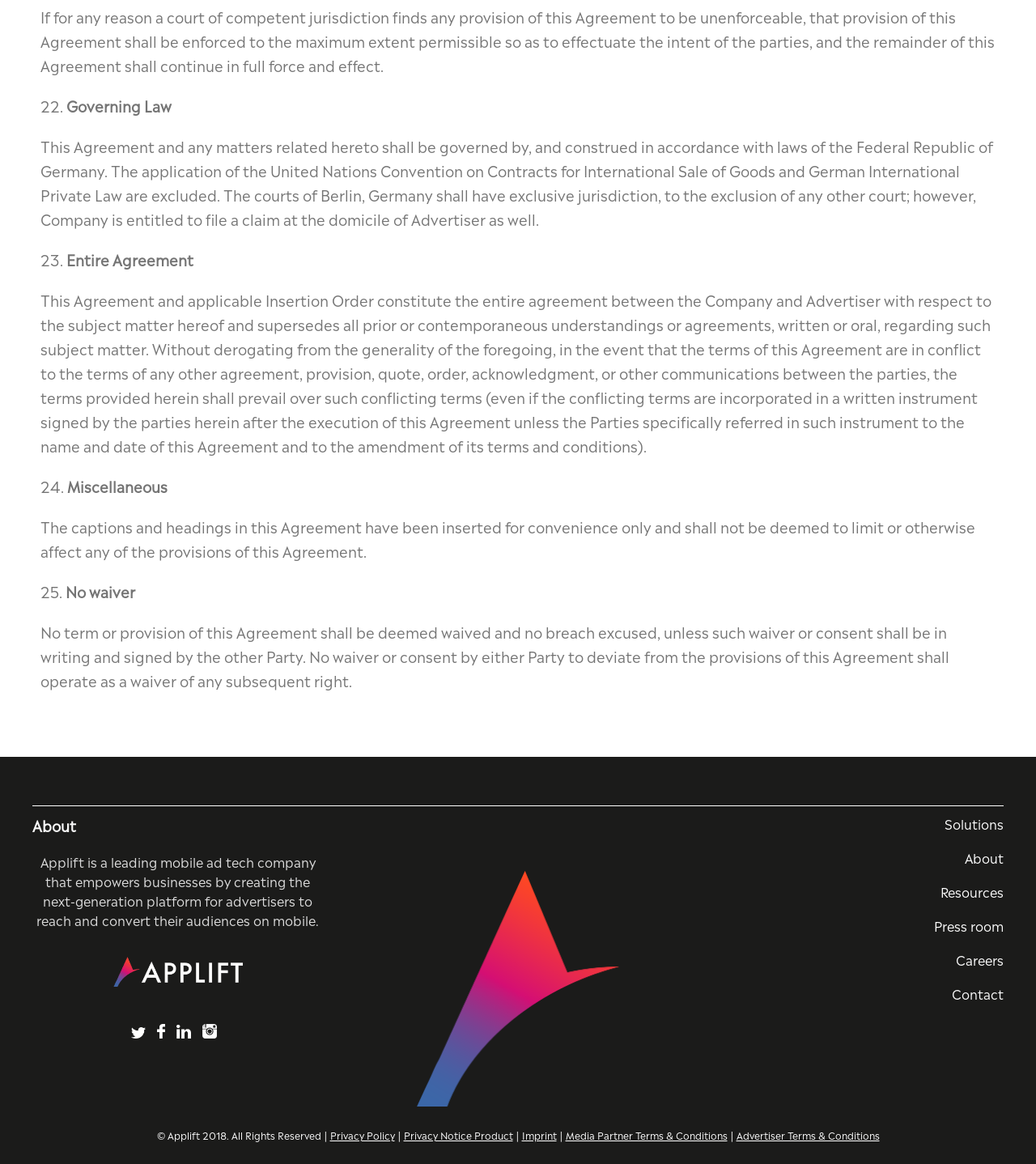Provide the bounding box coordinates of the area you need to click to execute the following instruction: "Click the Privacy Policy link".

[0.318, 0.965, 0.381, 0.986]